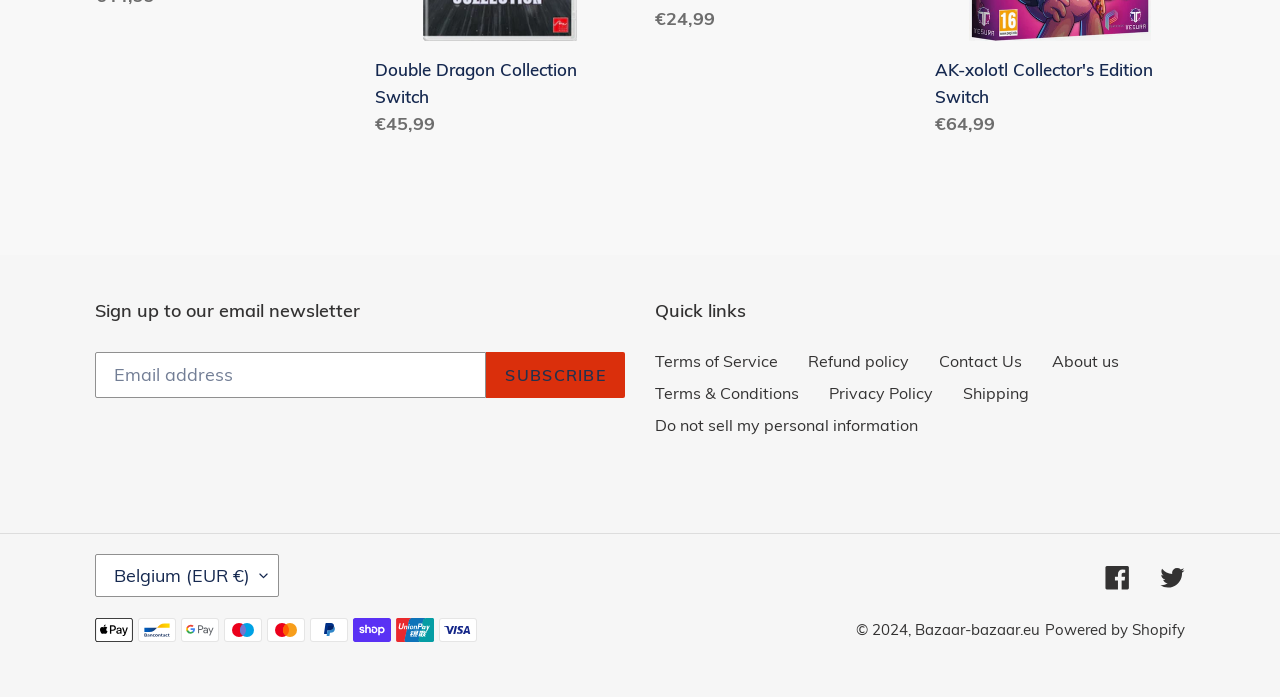What is the regular price of the first product?
Can you give a detailed and elaborate answer to the question?

I found the first product's regular price by looking at the first DescriptionList element, which contains a StaticText element with the text 'Regular price' and a DescriptionListDetail element with the text '€45,99'.